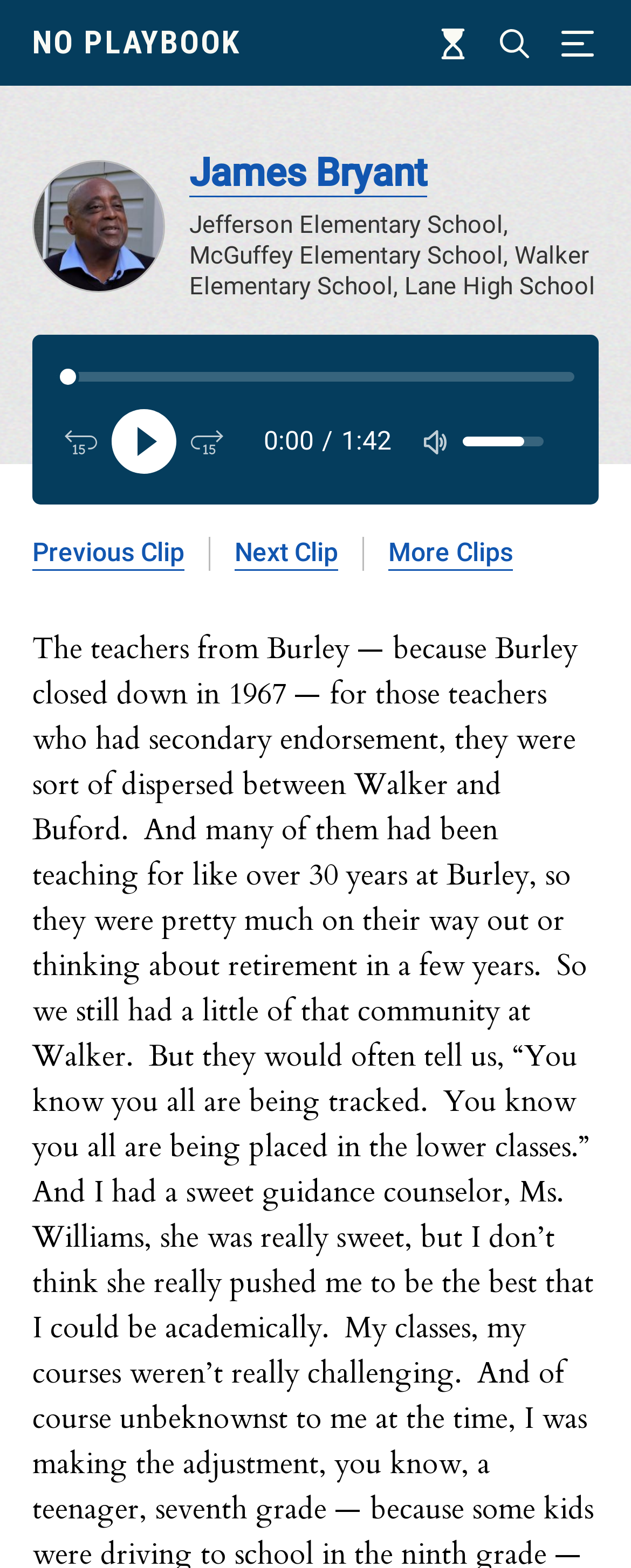Provide a short answer to the following question with just one word or phrase: What is the maximum value of the audio volume slider?

100